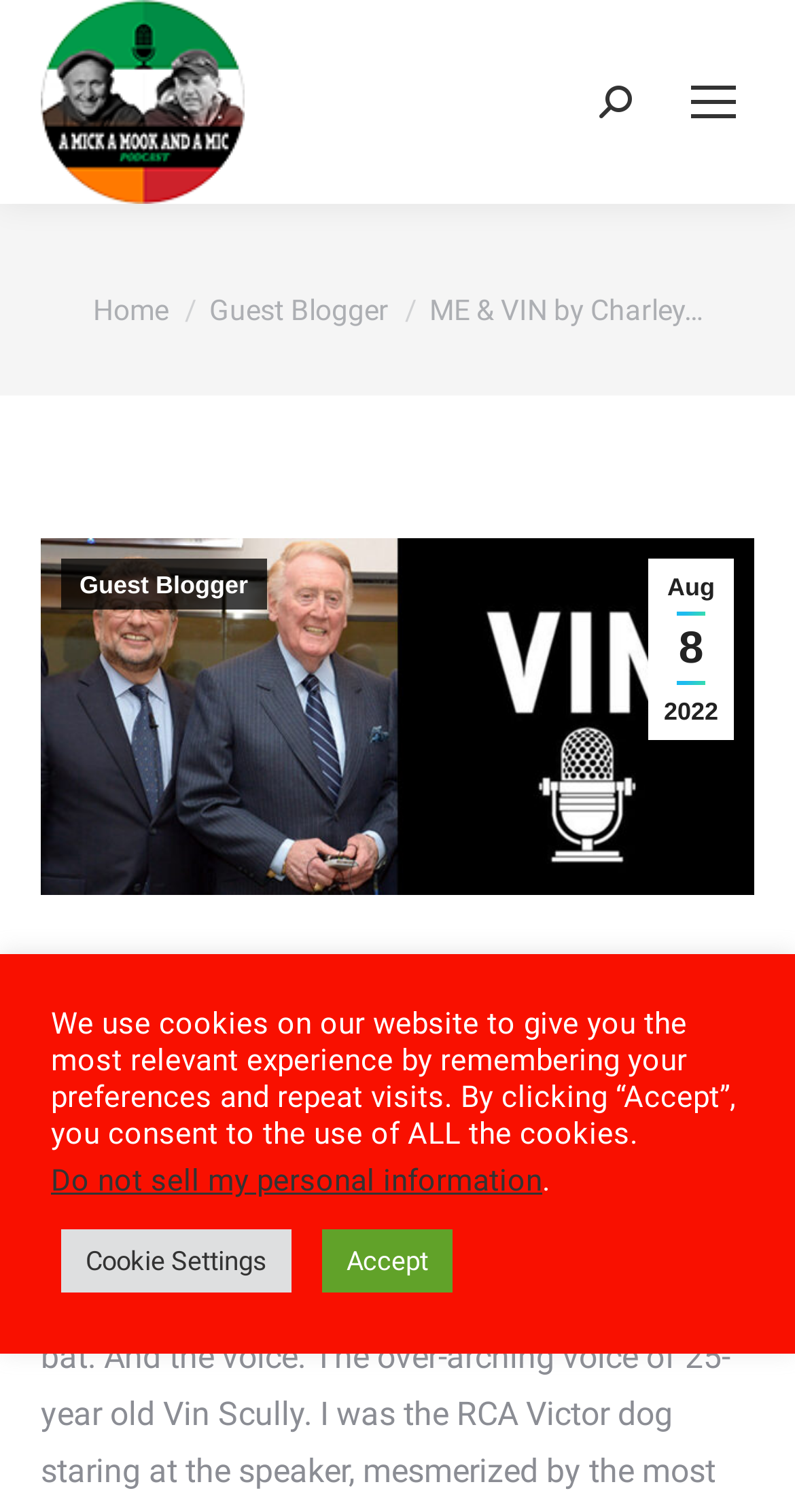Please locate the bounding box coordinates of the element that should be clicked to complete the given instruction: "Go to the home page".

[0.117, 0.194, 0.212, 0.216]